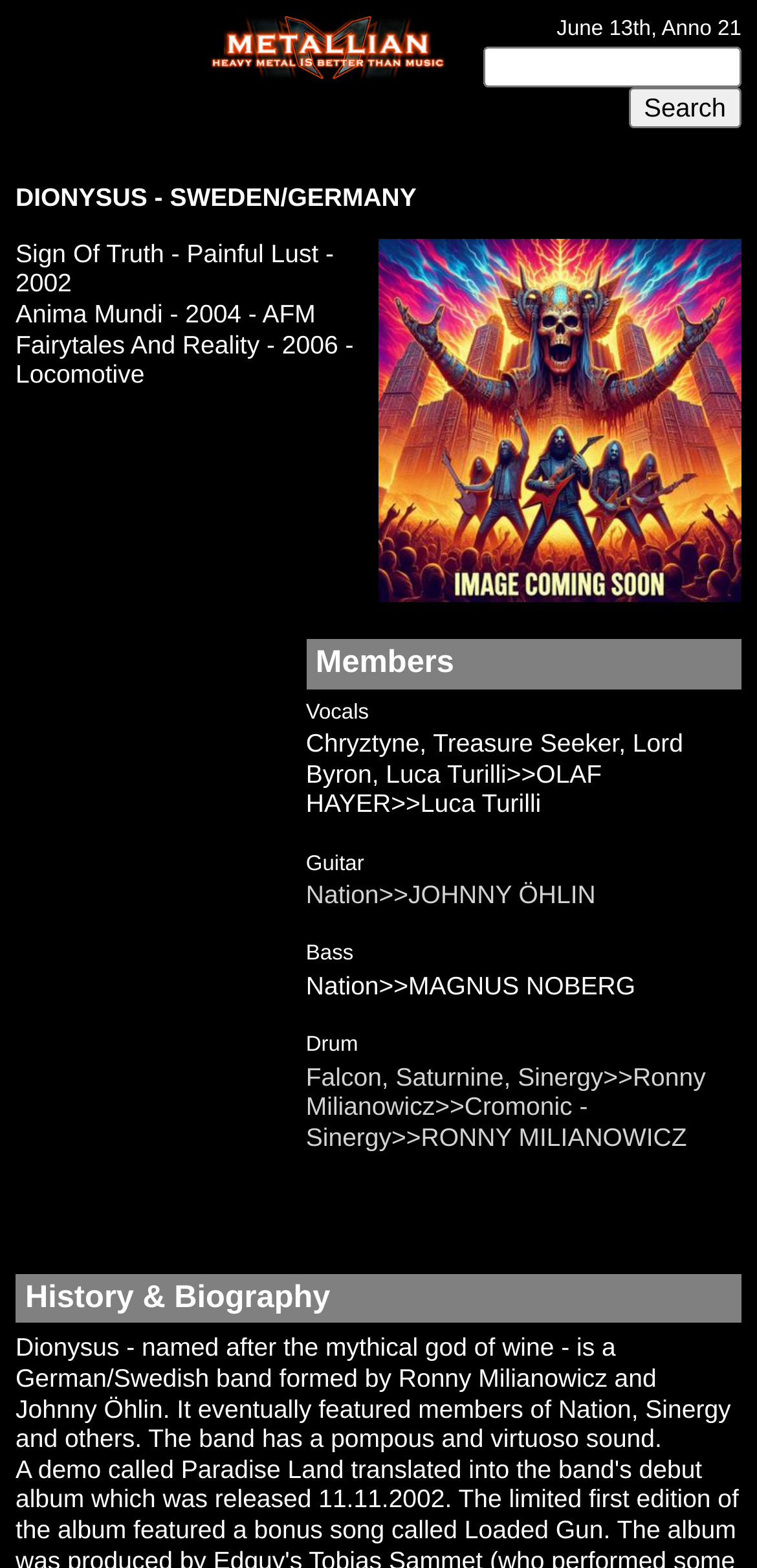What is the release year of the album 'Painful Lust'?
Using the image, provide a concise answer in one word or a short phrase.

2002